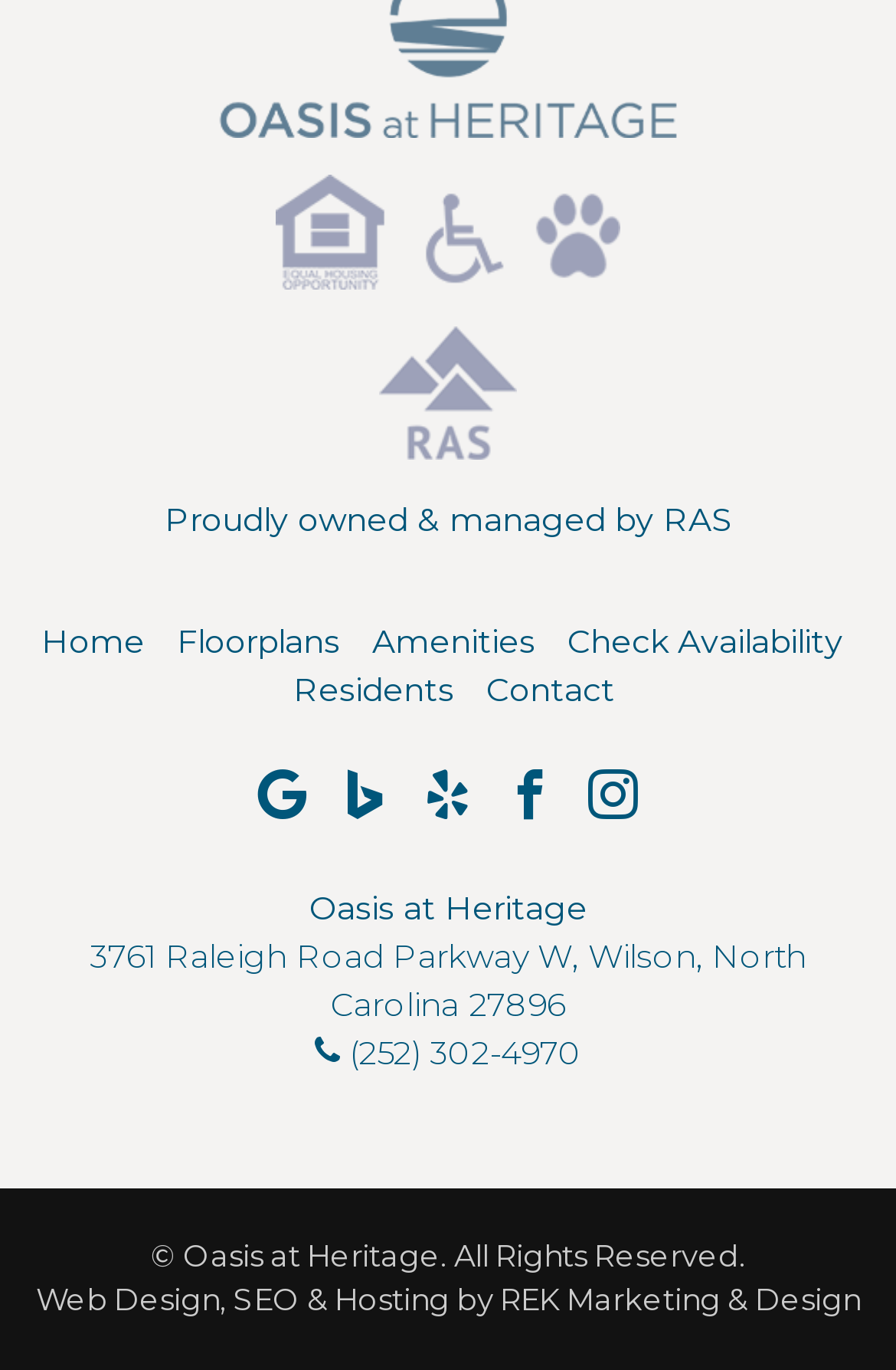Identify the bounding box coordinates of the clickable section necessary to follow the following instruction: "Check the 'Floorplans'". The coordinates should be presented as four float numbers from 0 to 1, i.e., [left, top, right, bottom].

[0.185, 0.456, 0.392, 0.479]